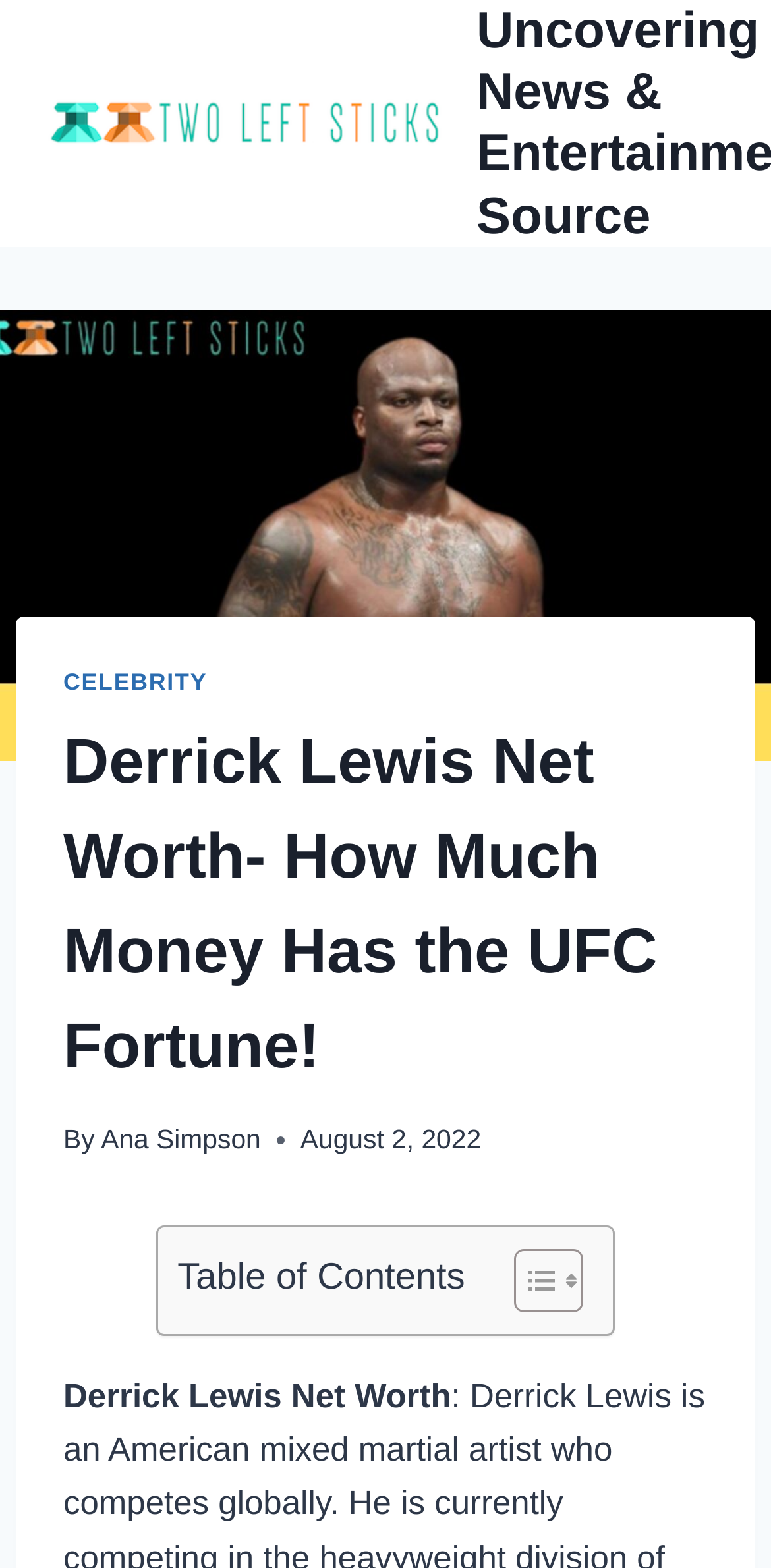Explain the contents of the webpage comprehensively.

The webpage is about Derrick Lewis, an American mixed martial artist, and his net worth. At the top of the page, there is a logo image with the text "Uncovering News & Entertainment Source". Below the logo, there is a large image of Derrick Lewis, taking up the full width of the page.

Above the image, there is a header section with a link to "CELEBRITY" and a heading that reads "Derrick Lewis Net Worth- How Much Money Has the UFC Fortune!". The author's name, "Ana Simpson", is mentioned alongside the publication date, "August 2, 2022".

To the right of the image, there is a table of contents section with a heading and a toggle button to expand or collapse the contents. The table of contents is divided into two columns, with the headings and links to different sections of the article.

Below the image, there is a section with a heading that reads "Derrick Lewis Net Worth", which is likely the main content of the article.